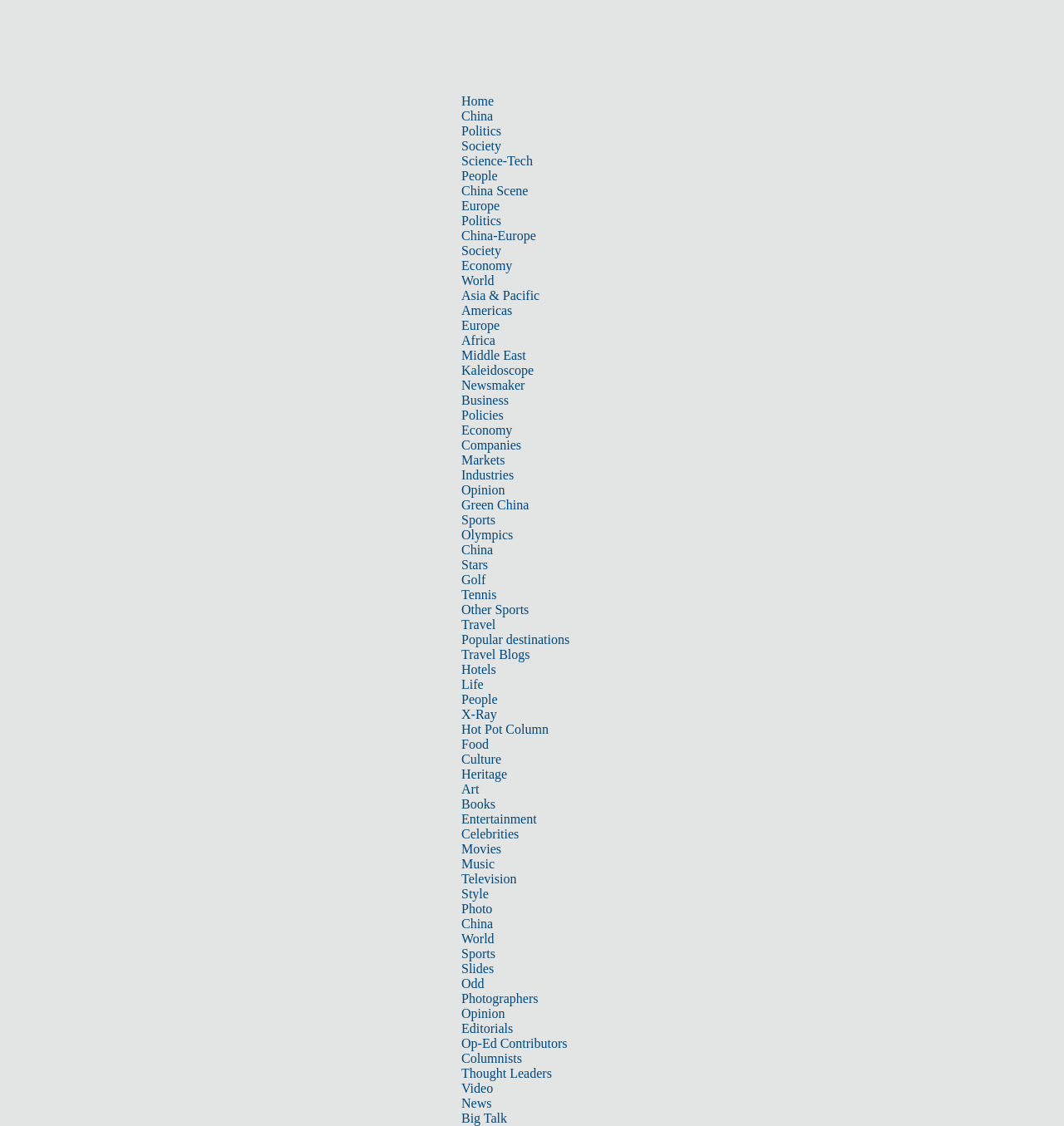Bounding box coordinates must be specified in the format (top-left x, top-left y, bottom-right x, bottom-right y). All values should be floating point numbers between 0 and 1. What are the bounding box coordinates of the UI element described as: Asia & Pacific

[0.434, 0.256, 0.507, 0.269]